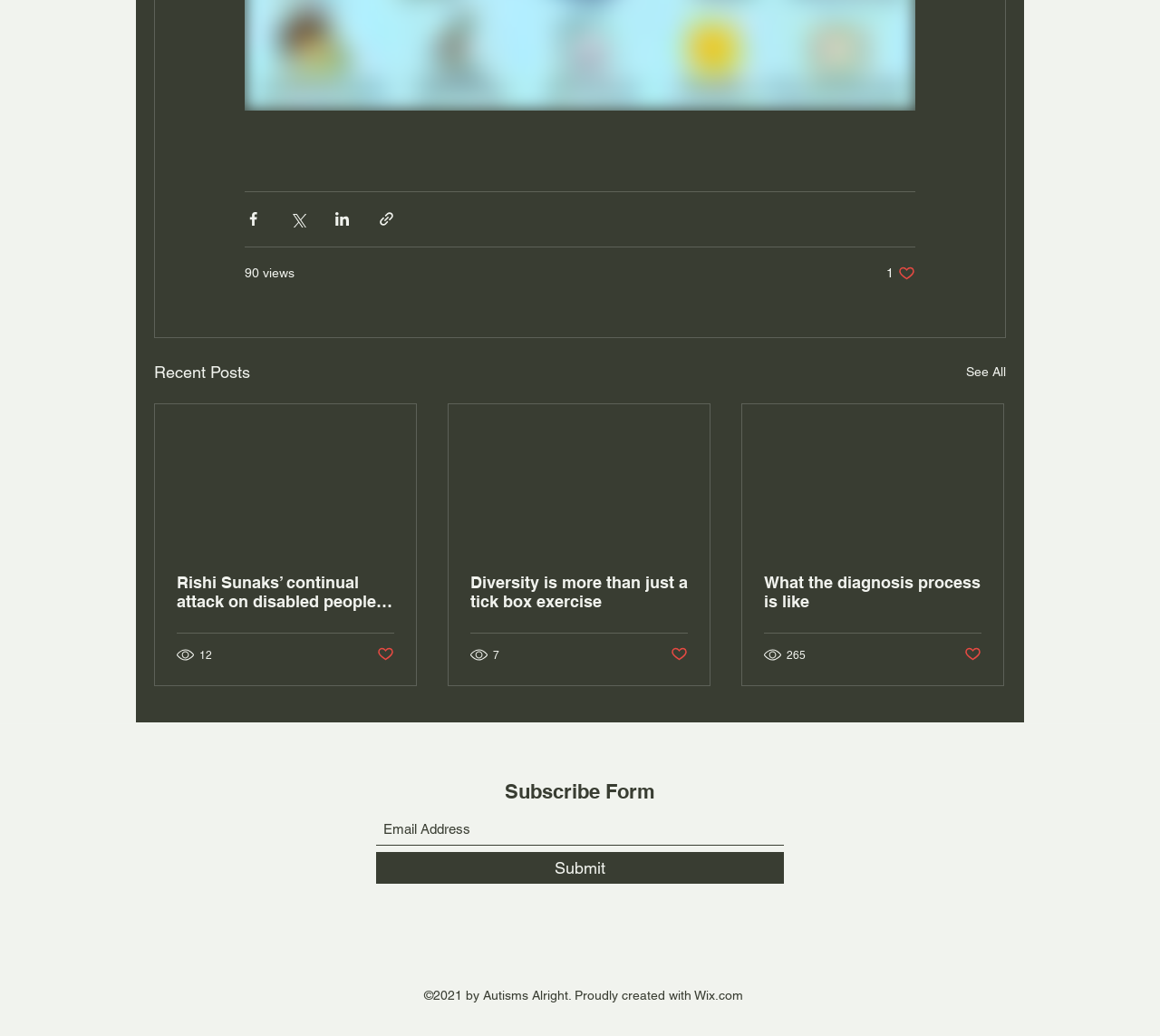How many views does the third post have?
Using the information from the image, provide a comprehensive answer to the question.

The third post has 265 views, as indicated by the generic element '265 views' below the post.